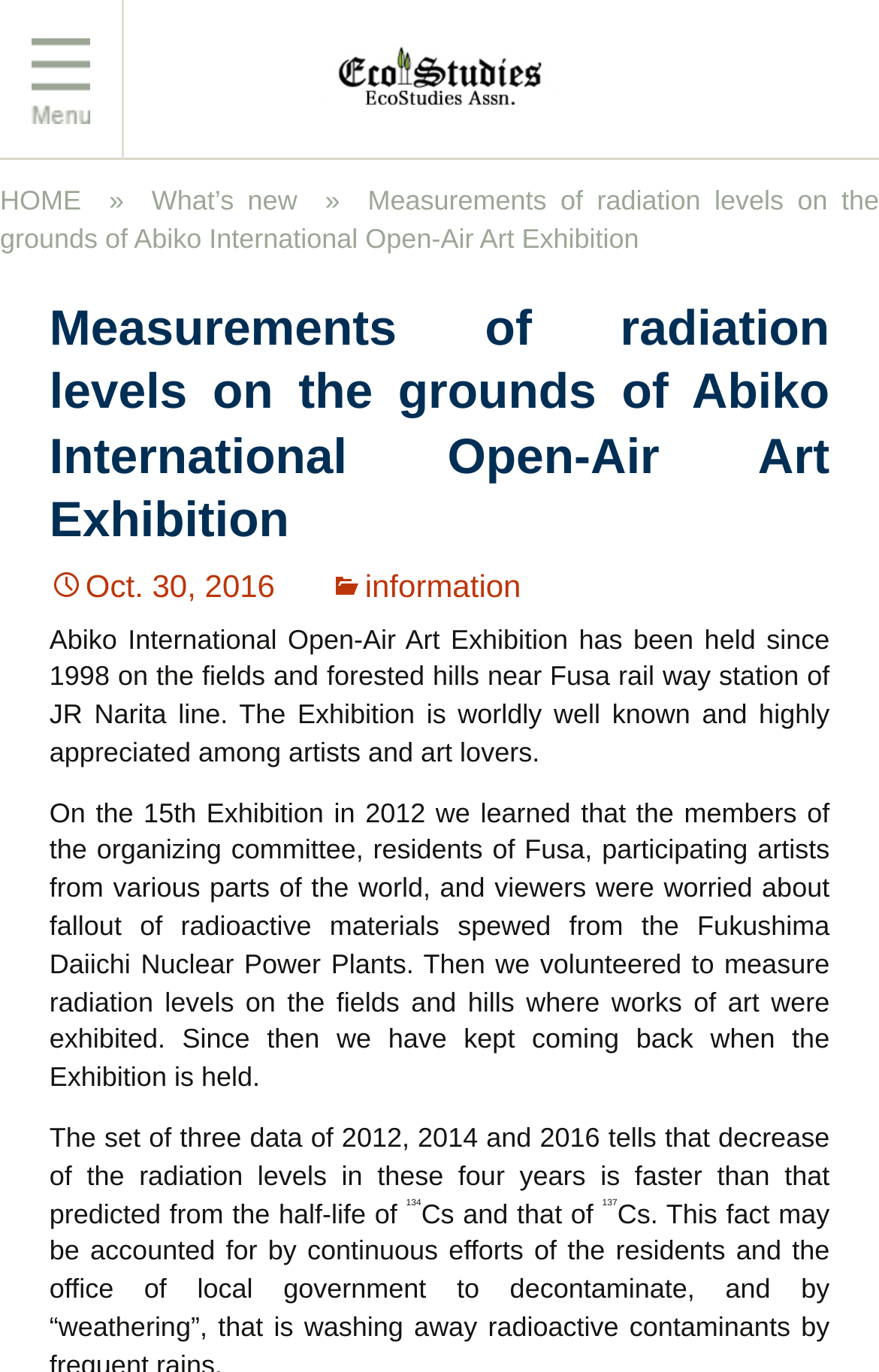Using the element description HOME, predict the bounding box coordinates for the UI element. Provide the coordinates in (top-left x, top-left y, bottom-right x, bottom-right y) format with values ranging from 0 to 1.

[0.0, 0.135, 0.092, 0.158]